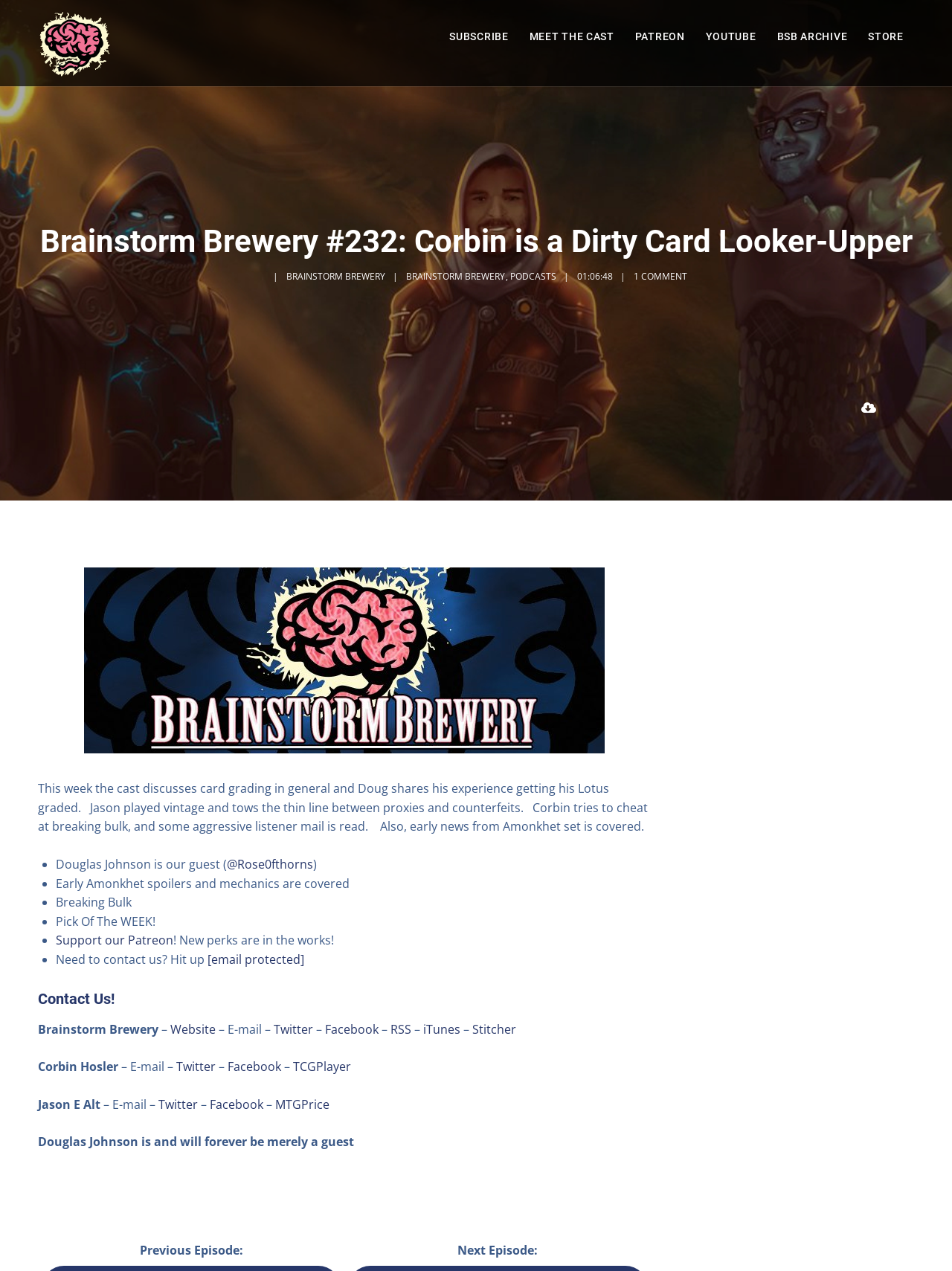Offer an in-depth caption of the entire webpage.

This webpage is about a podcast episode, specifically Brainstorm Brewery #232: Corbin is a Dirty Card Looker-Upper. At the top, there is a heading with the podcast title and a link to the podcast's website. Below that, there are several links to subscribe, meet the cast, support on Patreon, and access YouTube and the podcast archive.

The main content of the page is divided into two sections. On the left, there is an audio player with play, mute, and show more media controls buttons. Below the audio player, there is a brief summary of the podcast episode, discussing card grading, Doug's experience with getting his Lotus graded, and other topics.

On the right, there is a list of bullet points highlighting the key topics covered in the episode, including early Amonkhet spoilers, breaking bulk, and the pick of the week. There are also links to support the podcast on Patreon and contact information for the hosts.

Further down the page, there are sections for contacting the hosts, including email addresses, Twitter handles, and links to their social media profiles. There are also links to subscribe to the podcast on various platforms, such as iTunes and Stitcher.

At the bottom of the page, there are links to previous and next episodes of the podcast. Overall, the webpage is well-organized and easy to navigate, with clear headings and concise text summarizing the podcast episode.